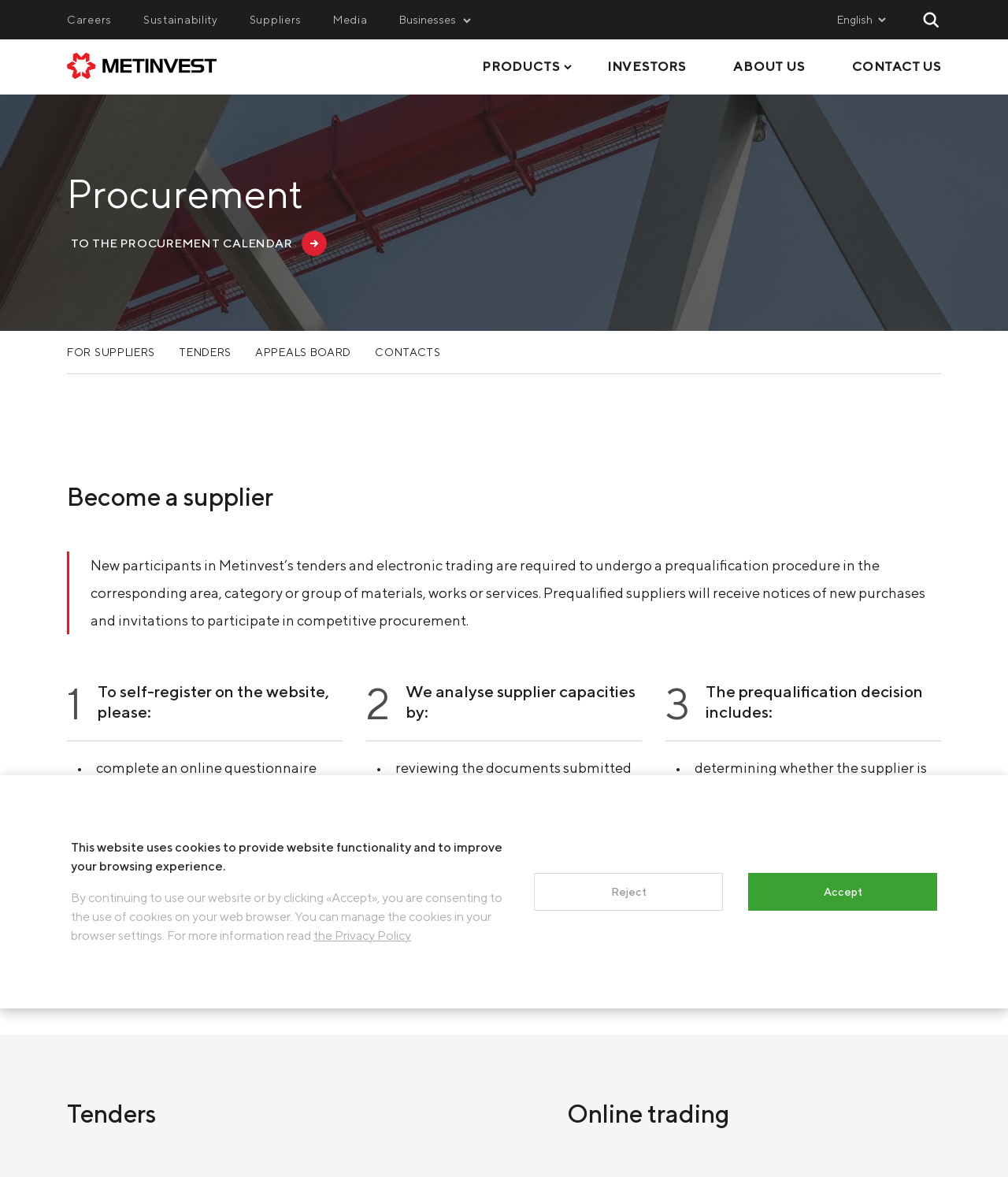Locate the bounding box coordinates of the element's region that should be clicked to carry out the following instruction: "View 'Azovstal Iron and Steel Work' page". The coordinates need to be four float numbers between 0 and 1, i.e., [left, top, right, bottom].

[0.066, 0.087, 0.234, 0.098]